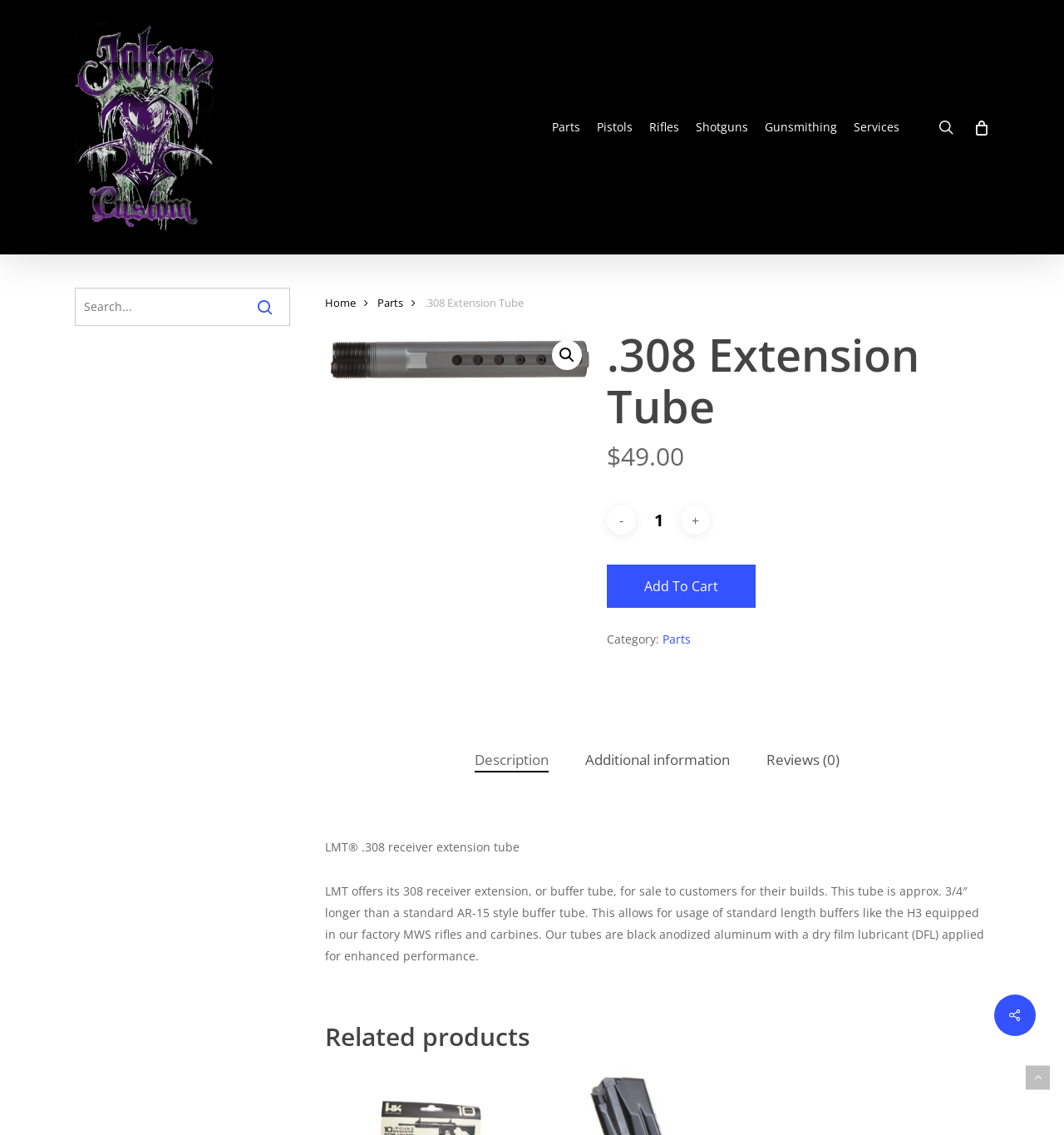Highlight the bounding box coordinates of the element that should be clicked to carry out the following instruction: "Add the .308 Extension Tube to cart". The coordinates must be given as four float numbers ranging from 0 to 1, i.e., [left, top, right, bottom].

[0.571, 0.497, 0.71, 0.535]